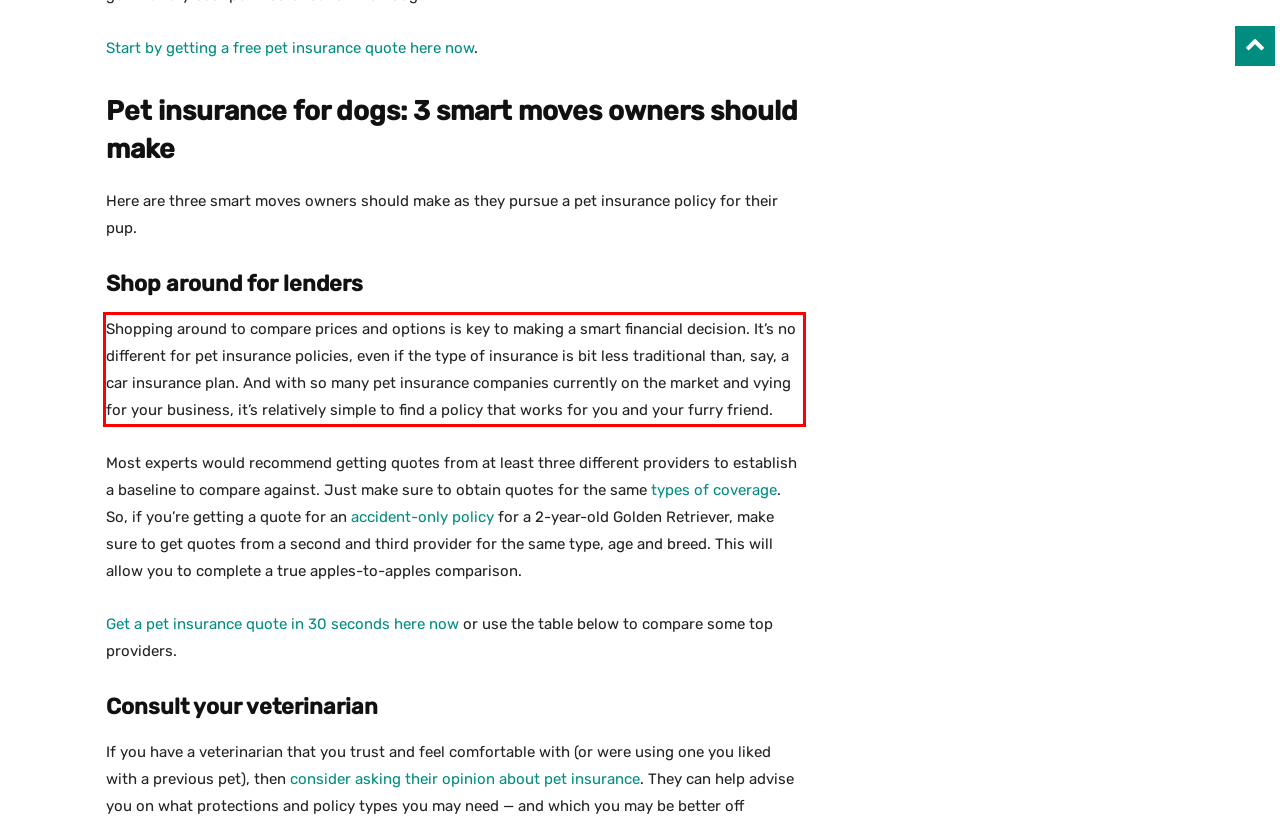From the provided screenshot, extract the text content that is enclosed within the red bounding box.

Shopping around to compare prices and options is key to making a smart financial decision. It’s no different for pet insurance policies, even if the type of insurance is bit less traditional than, say, a car insurance plan. And with so many pet insurance companies currently on the market and vying for your business, it’s relatively simple to find a policy that works for you and your furry friend.